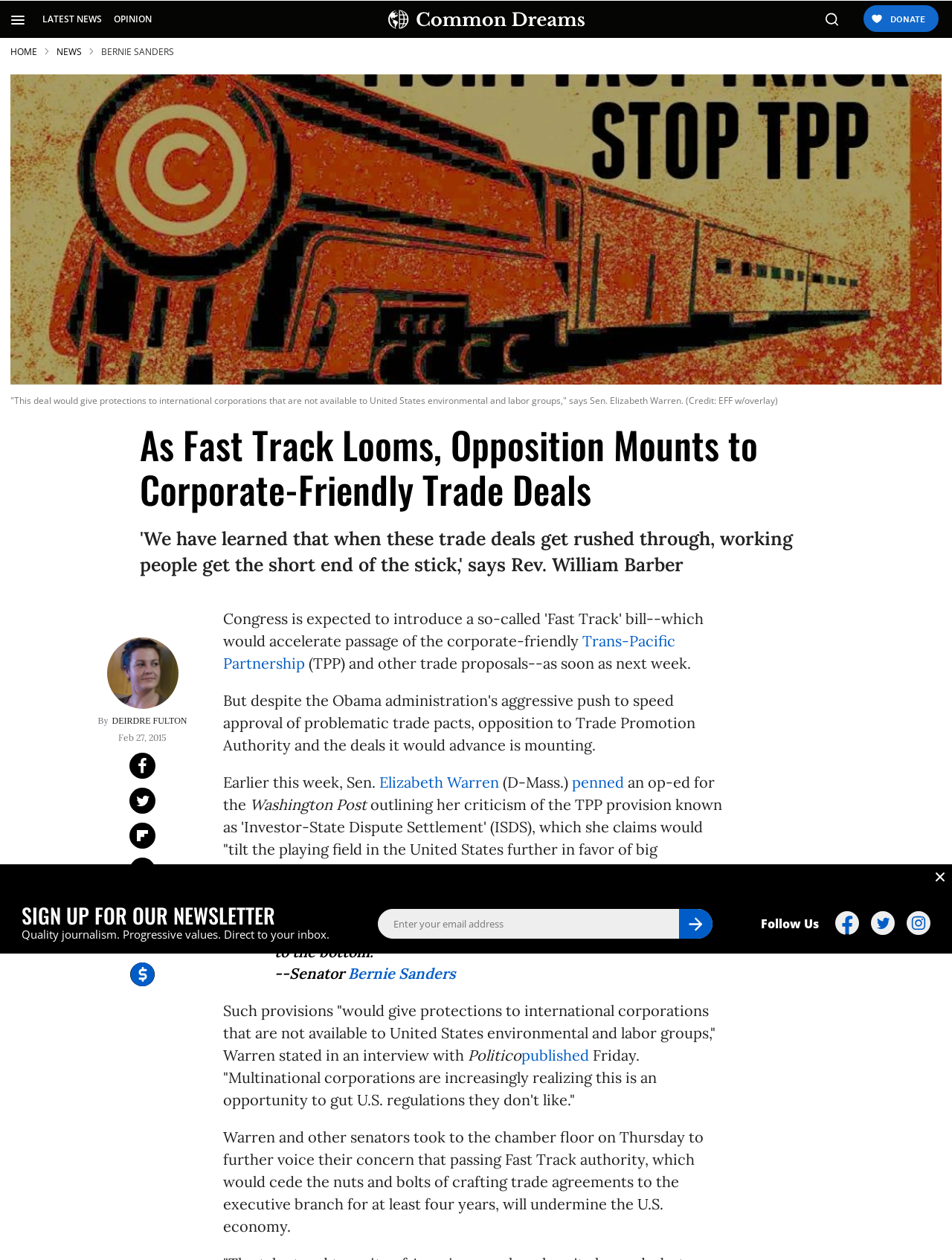Based on the image, give a detailed response to the question: What social media platforms can users follow Common Dreams on?

I found the answer by looking at the 'Follow Us' section, which includes links to various social media platforms such as Facebook, Twitter, and others. This suggests that users can follow Common Dreams on these social media platforms.